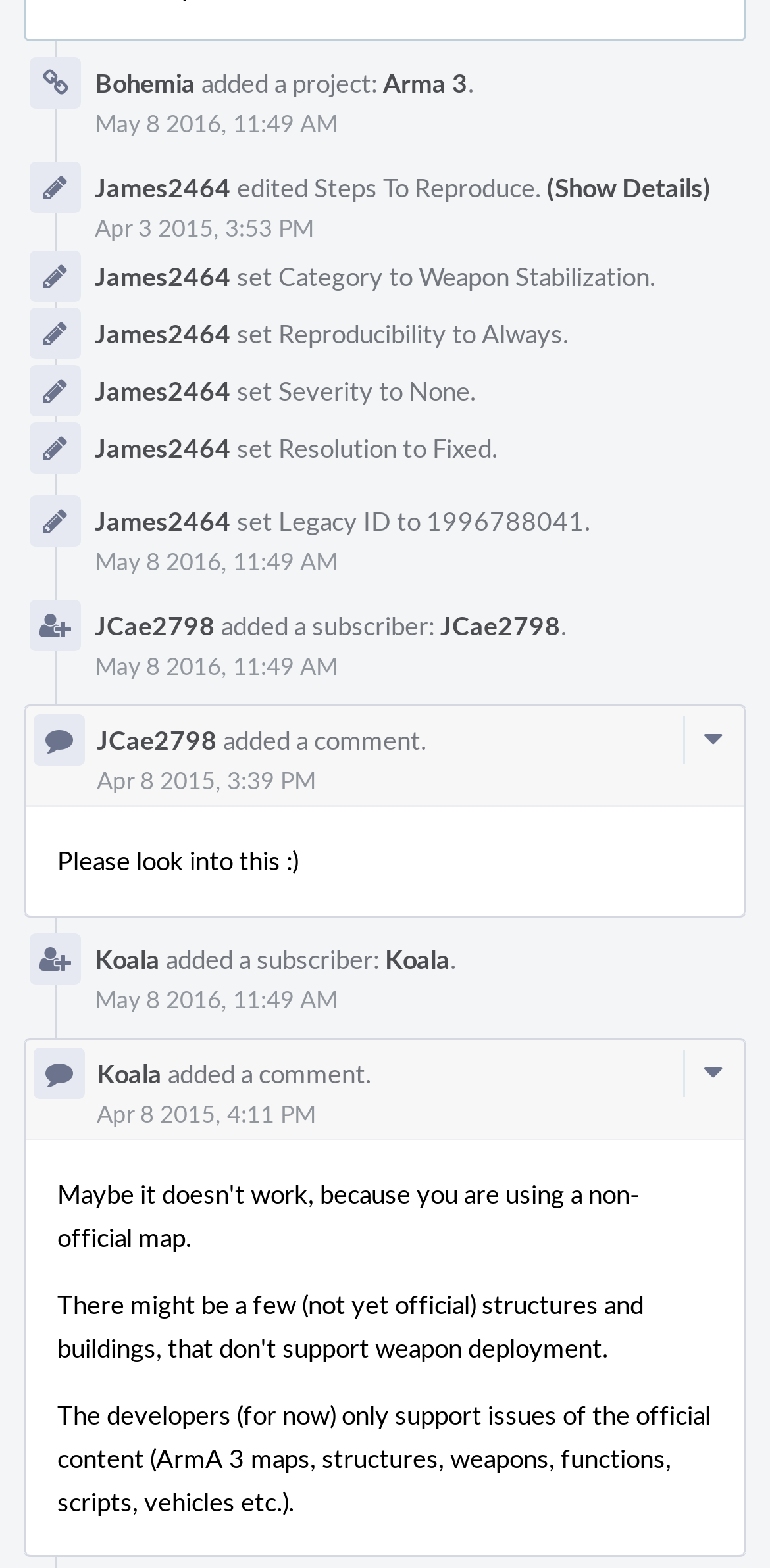Identify the bounding box coordinates necessary to click and complete the given instruction: "Call 157-2532-0770".

None